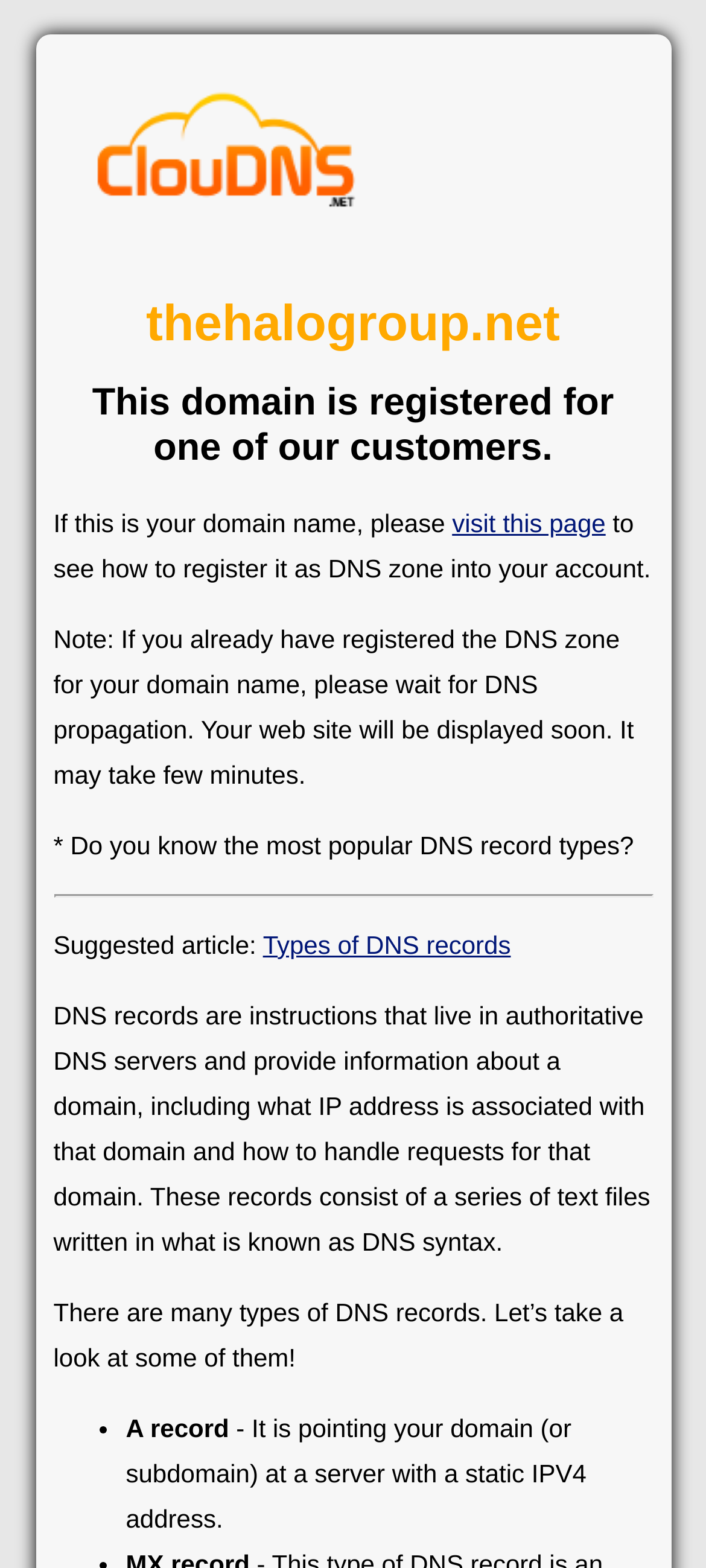Given the following UI element description: "visit this page", find the bounding box coordinates in the webpage screenshot.

[0.64, 0.324, 0.858, 0.343]